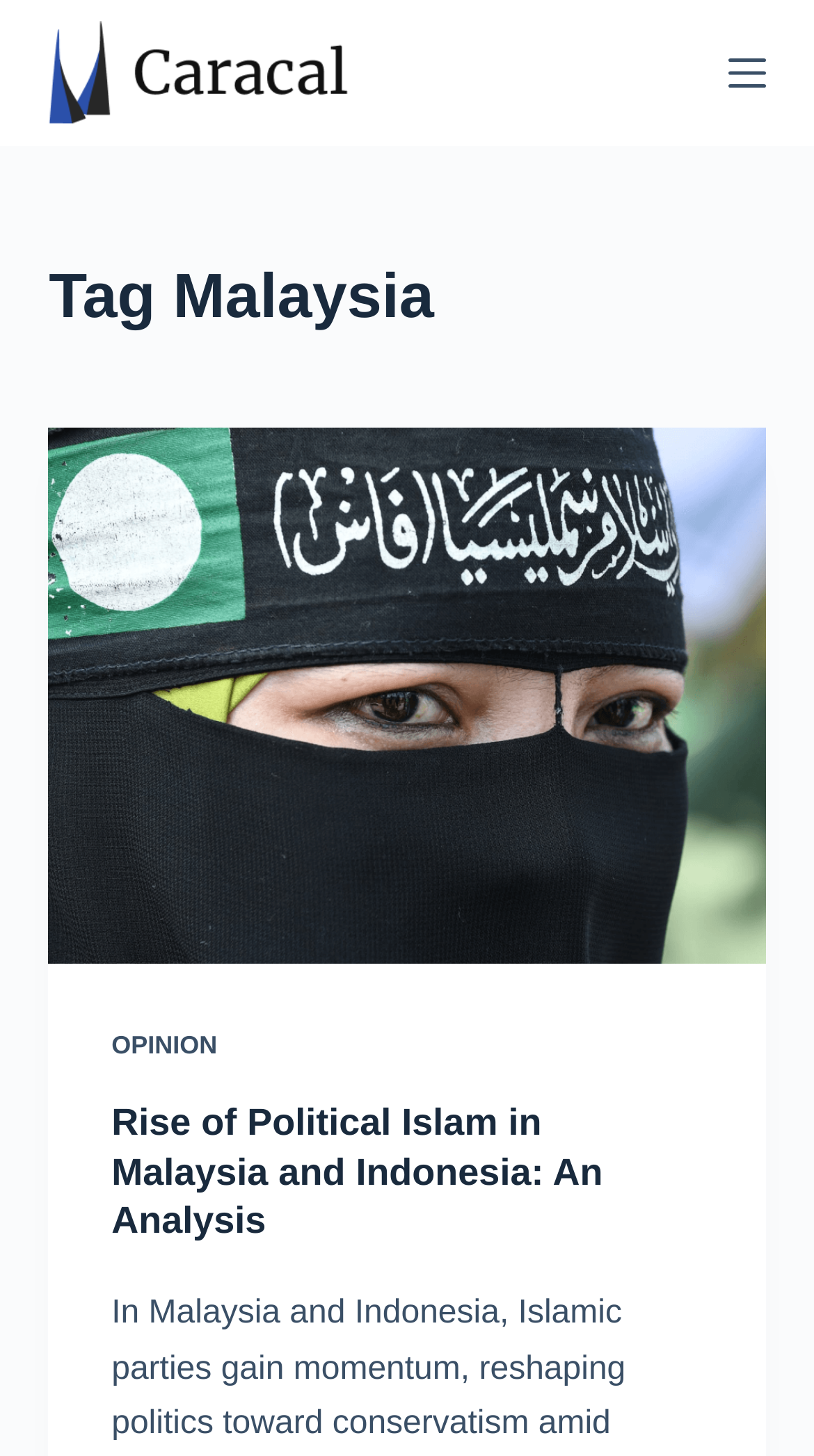What is the name of the website?
Please utilize the information in the image to give a detailed response to the question.

I looked at the top-left corner of the page and found a link with the text 'Caracal', which is likely the name of the website.